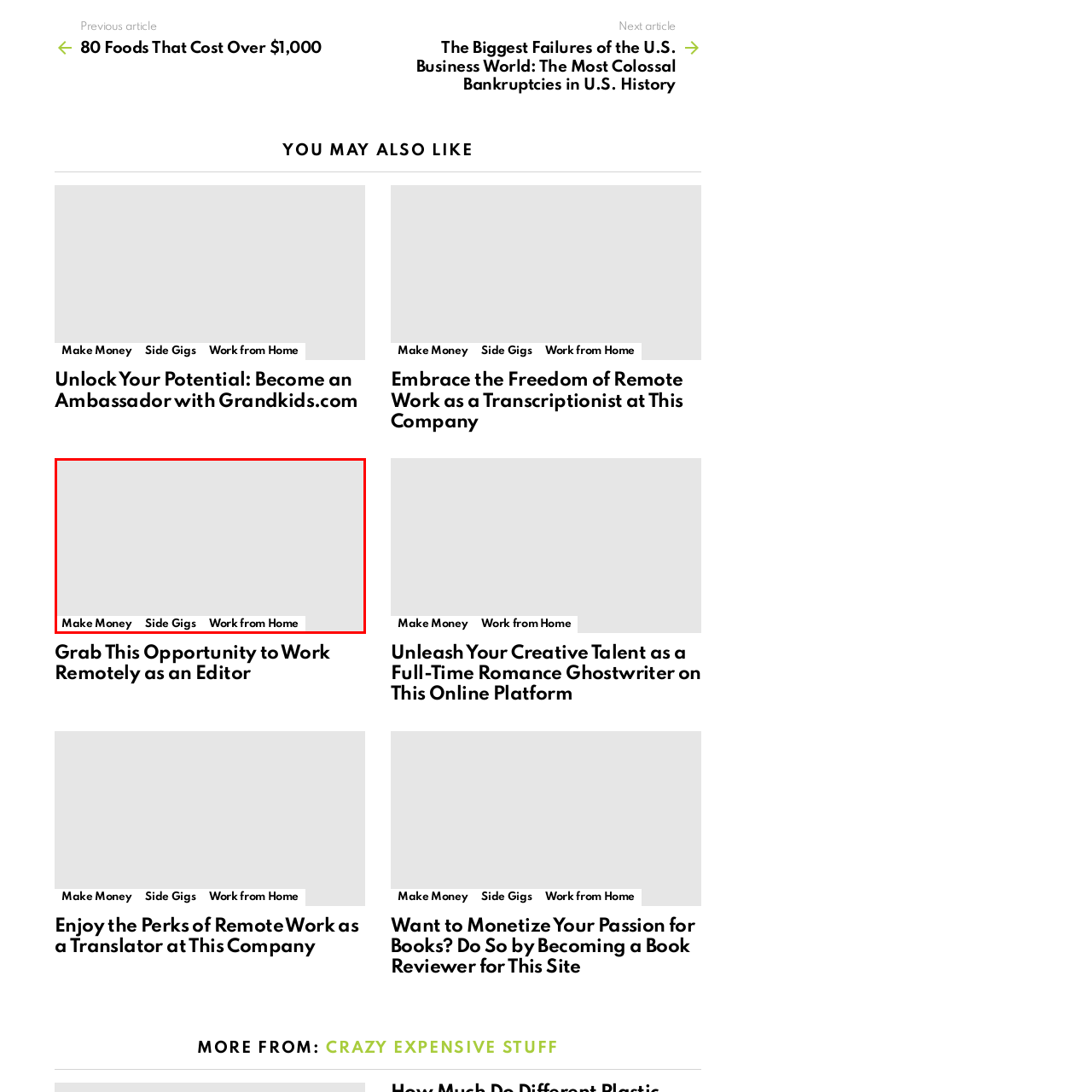Describe in detail the visual elements within the red-lined box.

The image features a young blonde woman who is smiling while working on a laptop in a cozy home setting. The ambiance suggests a comfortable workspace, likely aimed at promoting remote work opportunities. Surrounding the image are links that entice readers to explore articles related to making money, side gigs, and working from home. These links are indicative of a digital context that emphasizes flexible employment options, inviting users to engage with the content about various work-from-home opportunities. The overall theme highlights empowerment and the potential for achieving a work-life balance in a modern work environment.